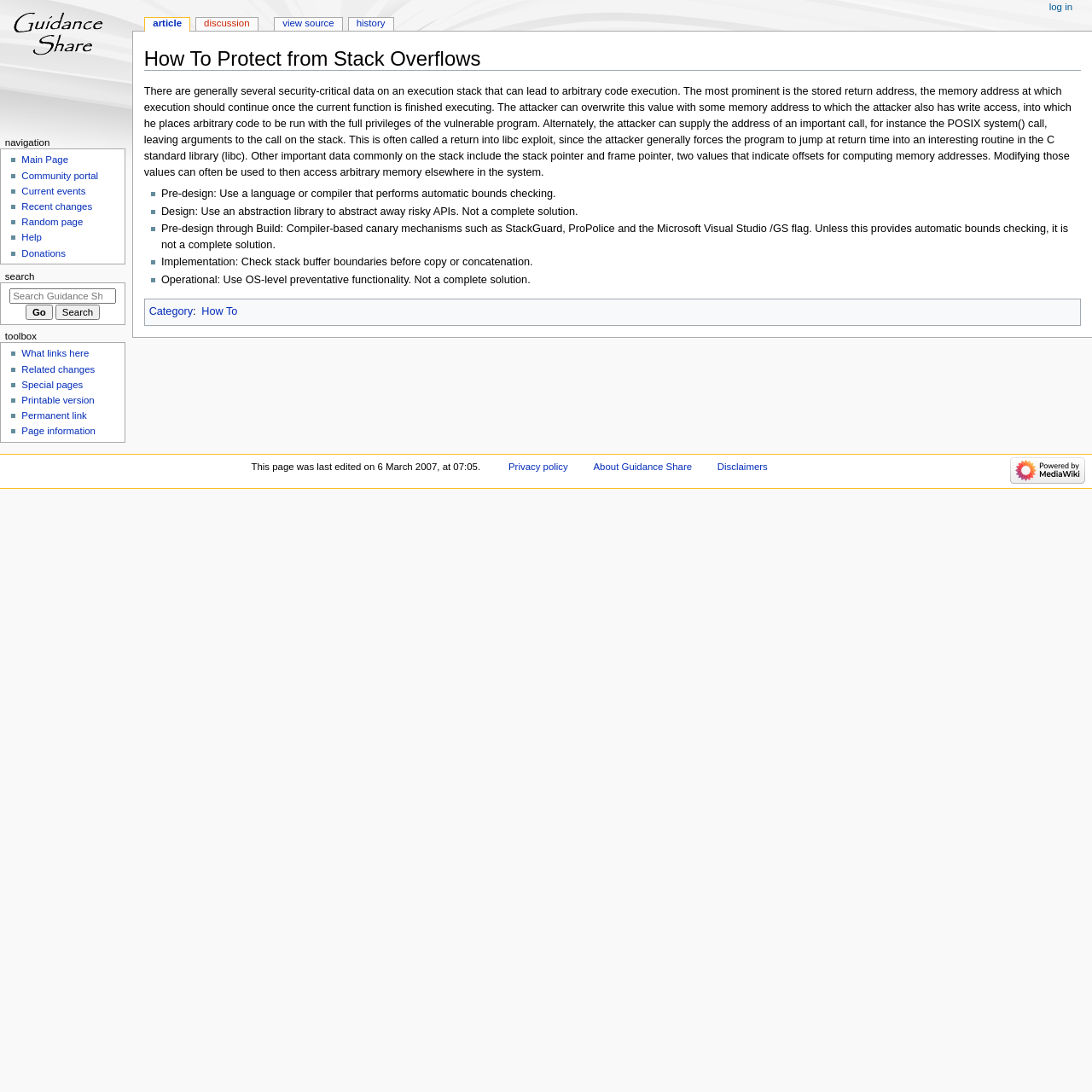Identify the bounding box coordinates for the region of the element that should be clicked to carry out the instruction: "Check what links here". The bounding box coordinates should be four float numbers between 0 and 1, i.e., [left, top, right, bottom].

[0.02, 0.319, 0.081, 0.328]